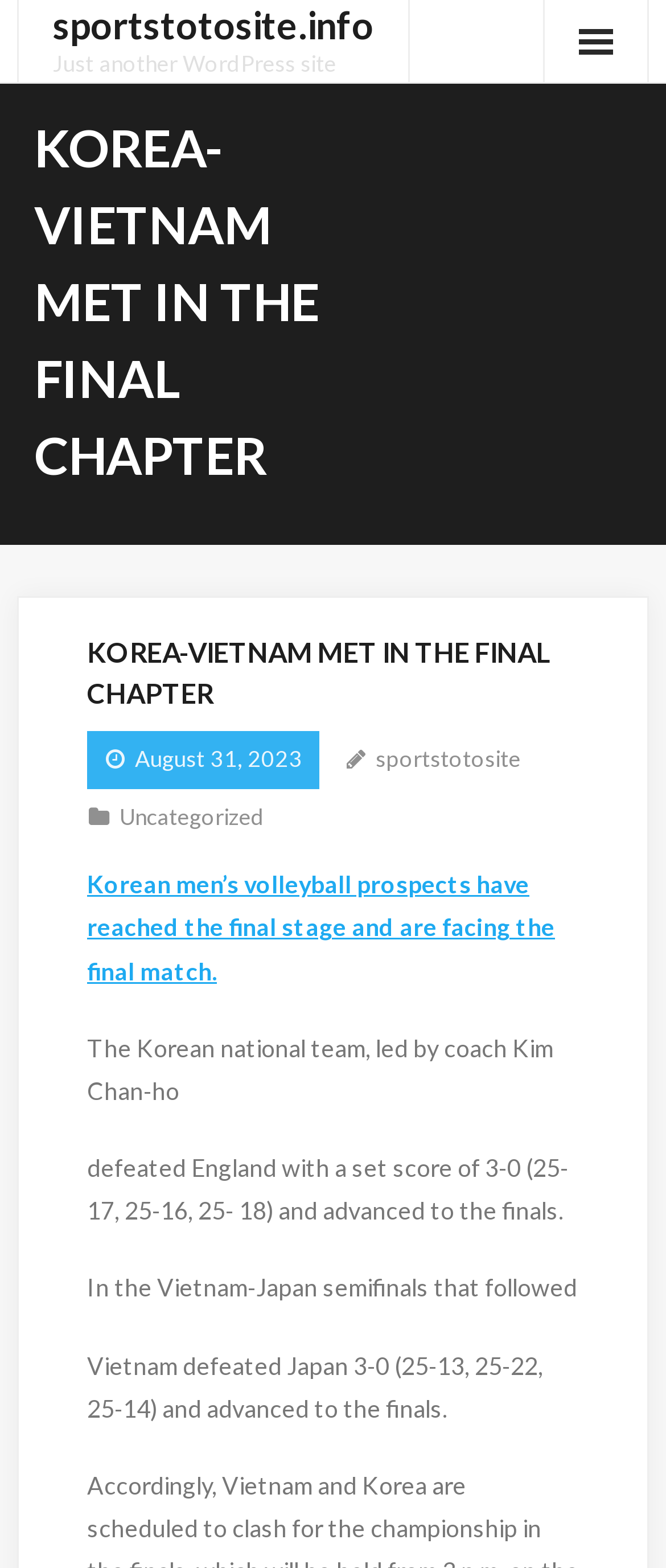Identify the bounding box for the UI element described as: "August 31, 2023". The coordinates should be four float numbers between 0 and 1, i.e., [left, top, right, bottom].

[0.203, 0.475, 0.454, 0.493]